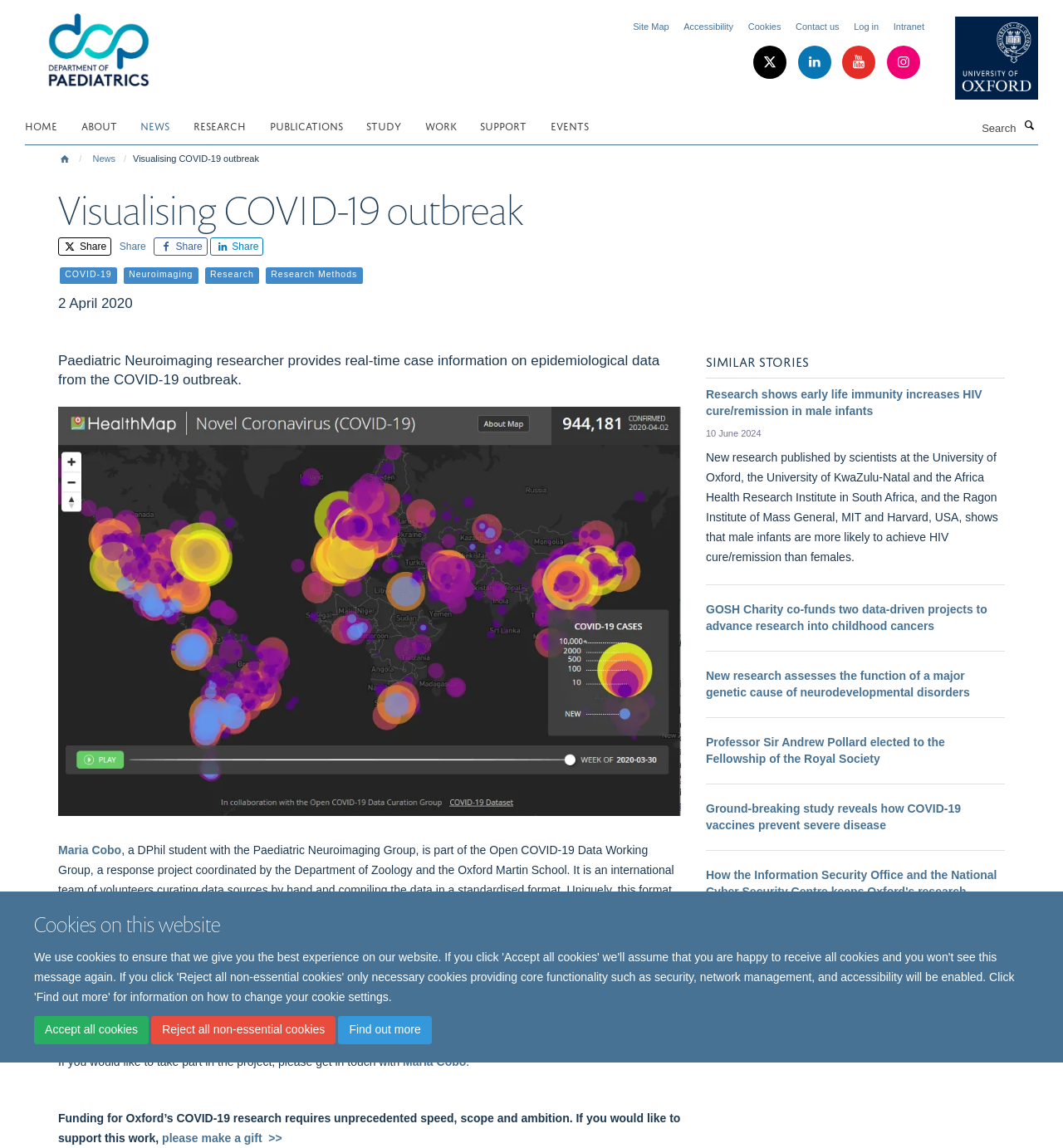Please identify the bounding box coordinates of the element's region that should be clicked to execute the following instruction: "Visit the University of Oxford website". The bounding box coordinates must be four float numbers between 0 and 1, i.e., [left, top, right, bottom].

[0.875, 0.014, 0.977, 0.087]